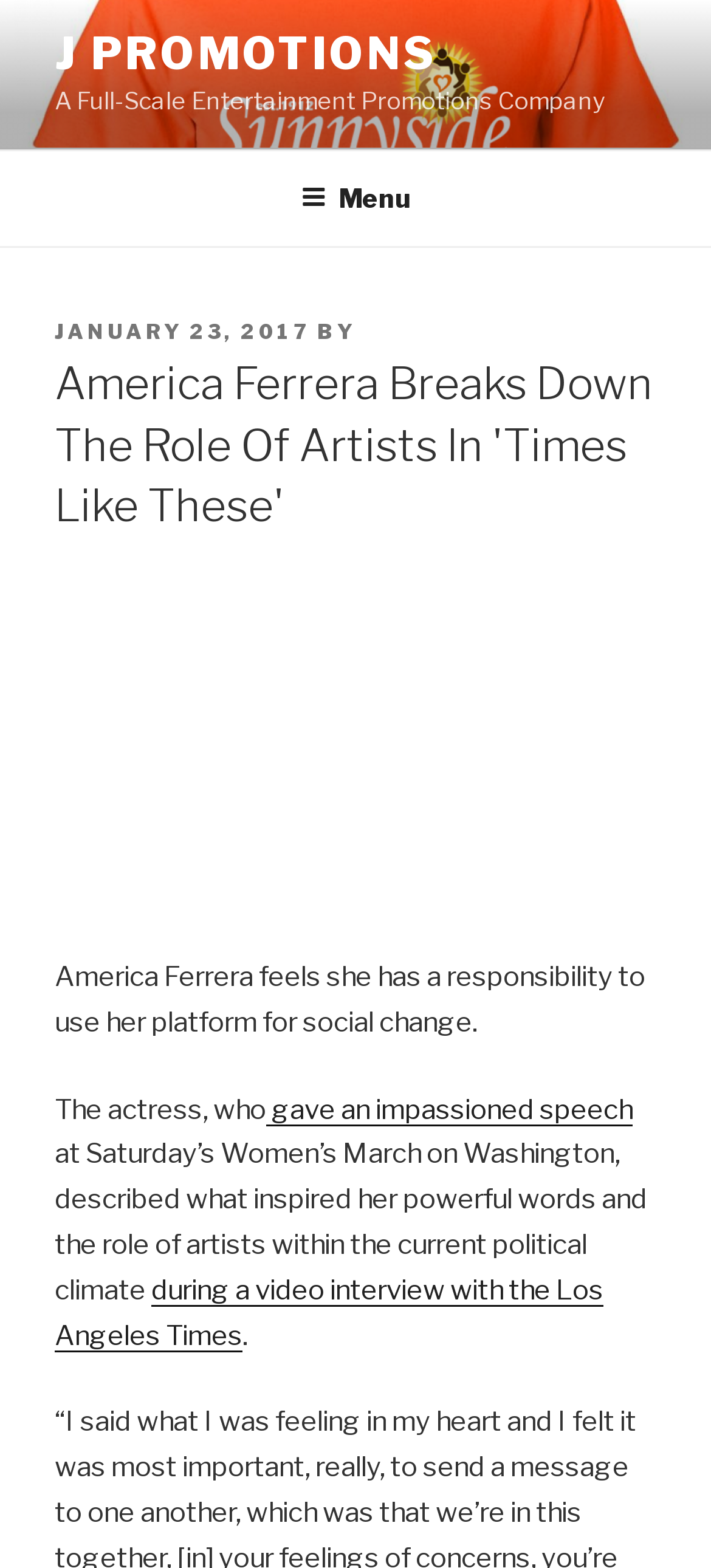Provide a one-word or short-phrase response to the question:
What is the name of the company mentioned in the top menu?

J Promotions